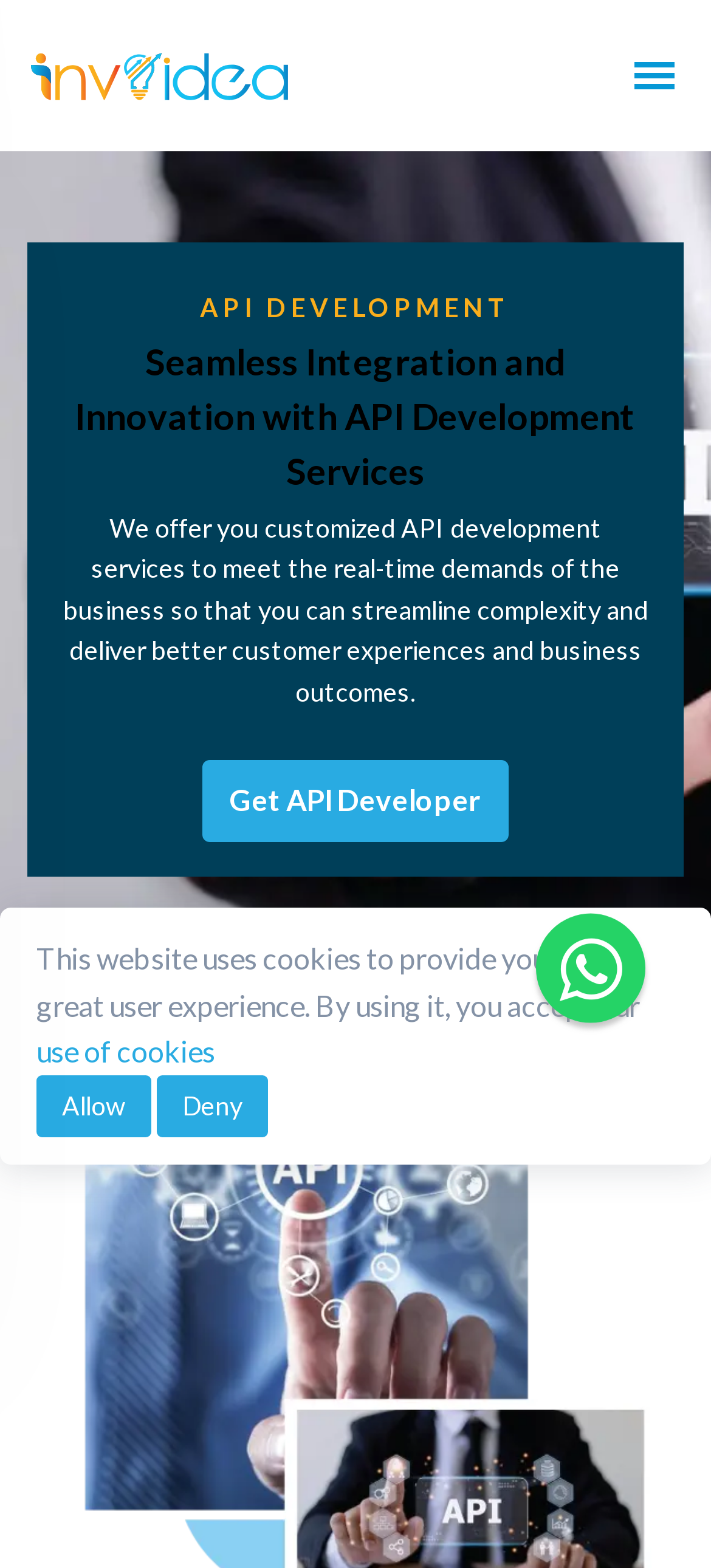Produce a meticulous description of the webpage.

The webpage is about API Development Services in India, provided by a custom API Development Company called InvoIdea. At the top left corner, there is a link to InvoIdea's website, accompanied by an image of the company's logo. On the top right corner, there is a link to open a mobile menu.

Below the top section, there is a prominent heading that reads "Seamless Integration and Innovation with API Development Services". This heading is centered on the page and spans almost the entire width. 

Underneath the heading, there is a paragraph of text that explains the benefits of customized API development services, including streamlining complexity and delivering better customer experiences and business outcomes. 

To the right of the paragraph, there is a call-to-action link that says "Get API Developer". 

At the bottom of the page, there is a notification about the website's use of cookies, which includes a link to learn more about the "use of cookies". The notification also has two buttons, "Allow" and "Deny", to accept or decline the use of cookies. 

On the bottom right corner, there are two links: one to WhatsApp and another to go "Back to top" of the page.